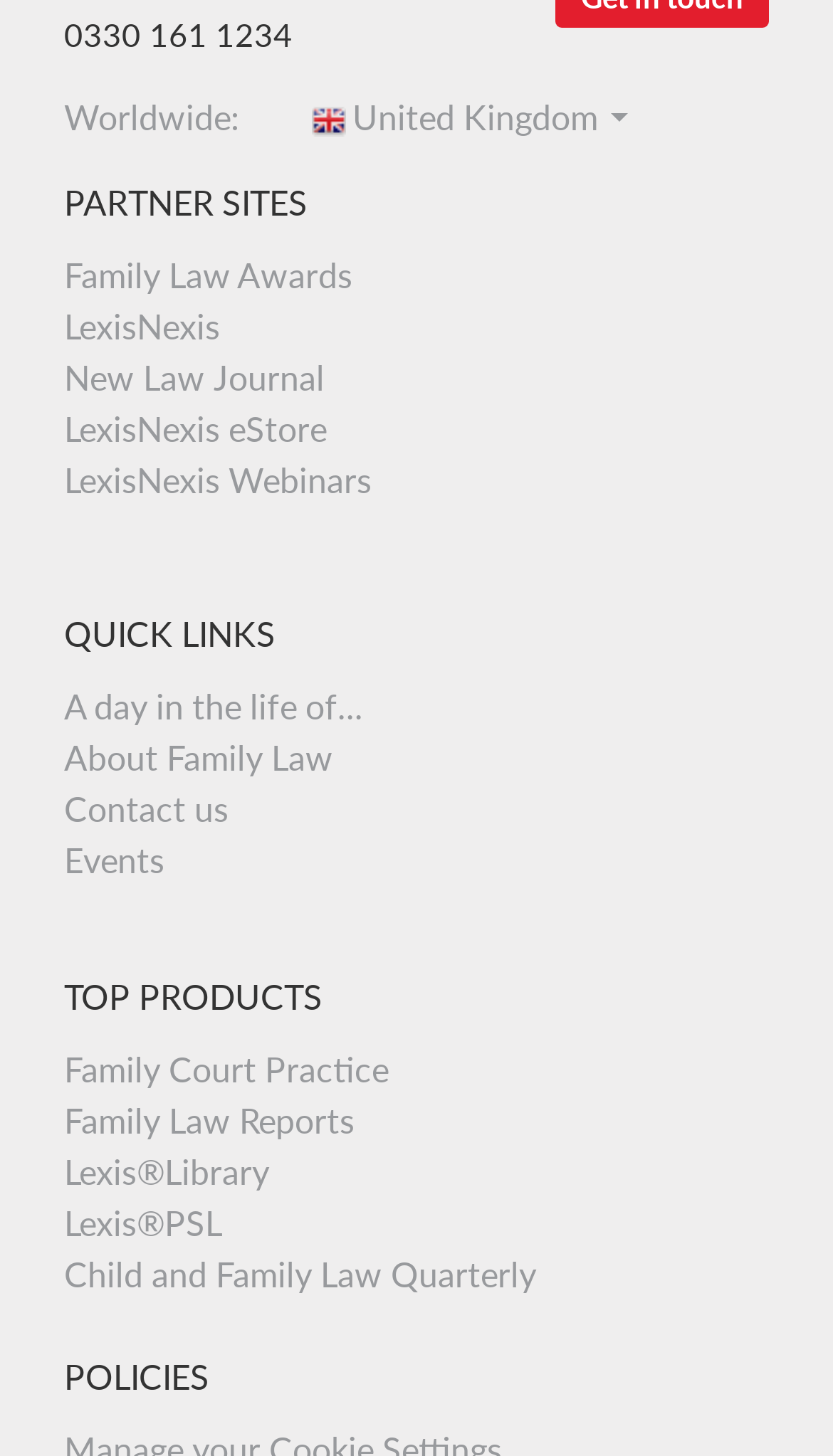Find and specify the bounding box coordinates that correspond to the clickable region for the instruction: "Explore the Family Court Practice".

[0.077, 0.72, 0.467, 0.748]